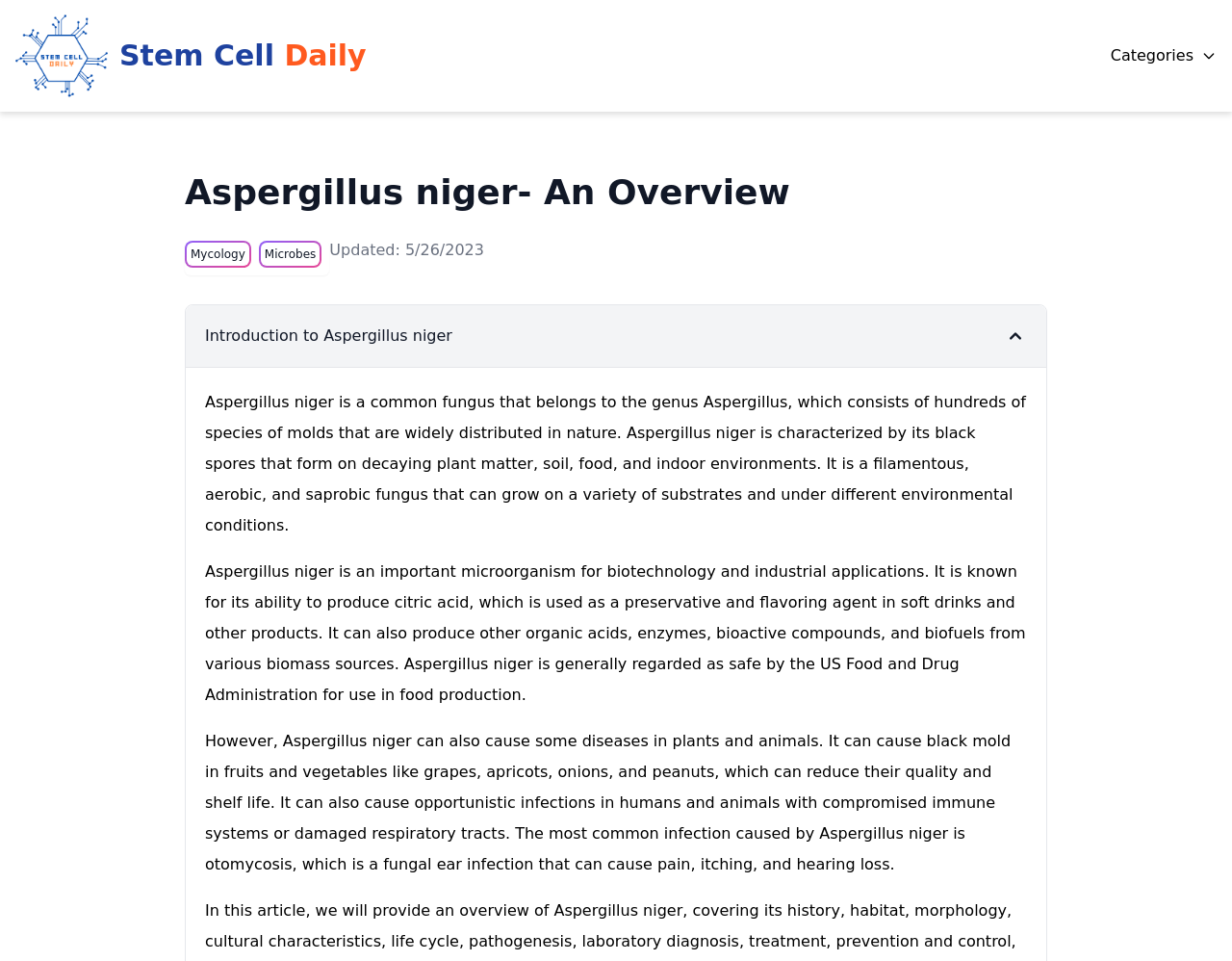When was the webpage updated?
Please answer the question as detailed as possible based on the image.

The webpage displays the updated date as 'Updated: 5/26/2023', indicating when the content was last updated.